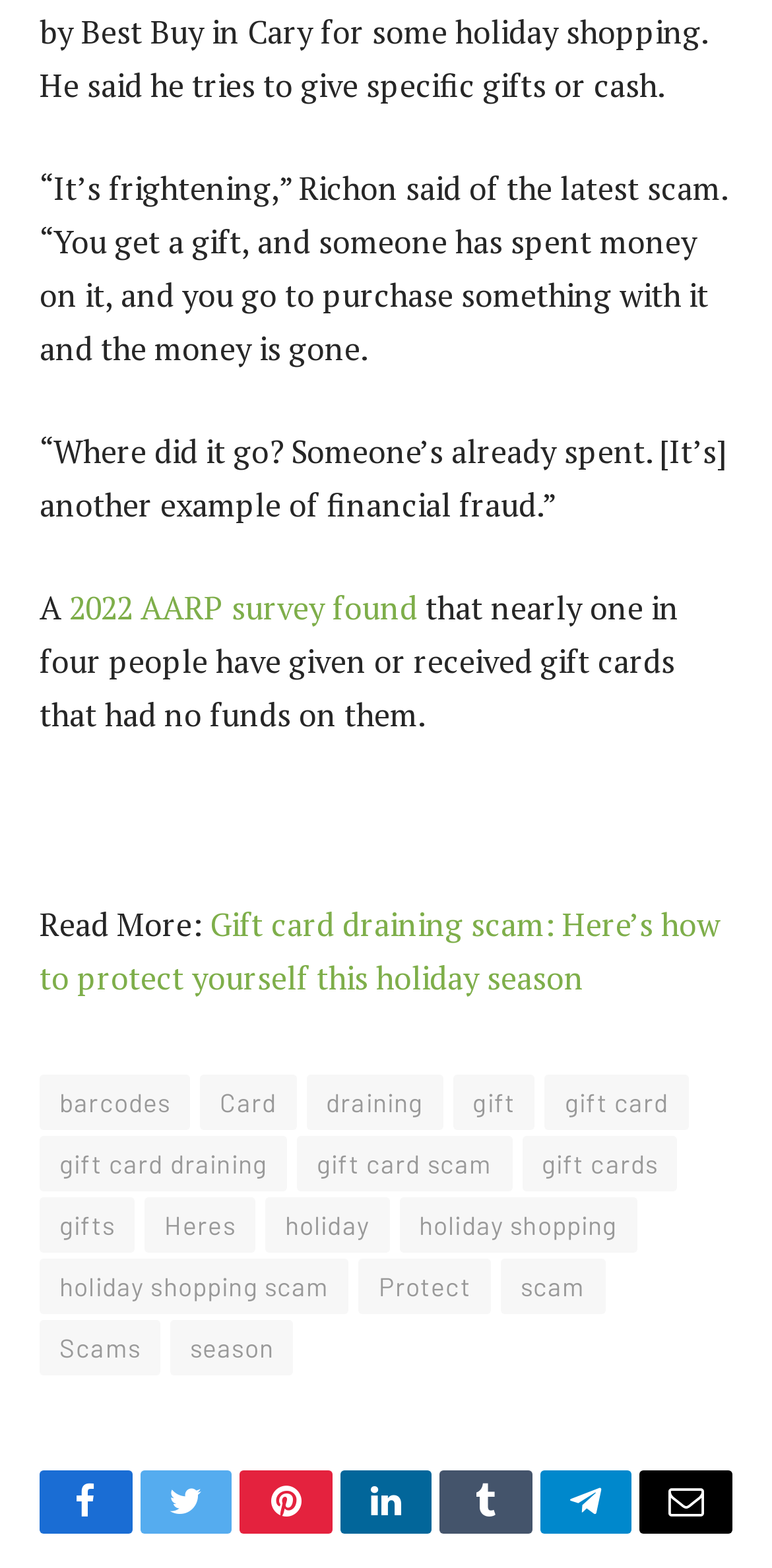Please determine the bounding box coordinates of the element to click in order to execute the following instruction: "Learn about holiday shopping scams". The coordinates should be four float numbers between 0 and 1, specified as [left, top, right, bottom].

[0.517, 0.763, 0.825, 0.799]